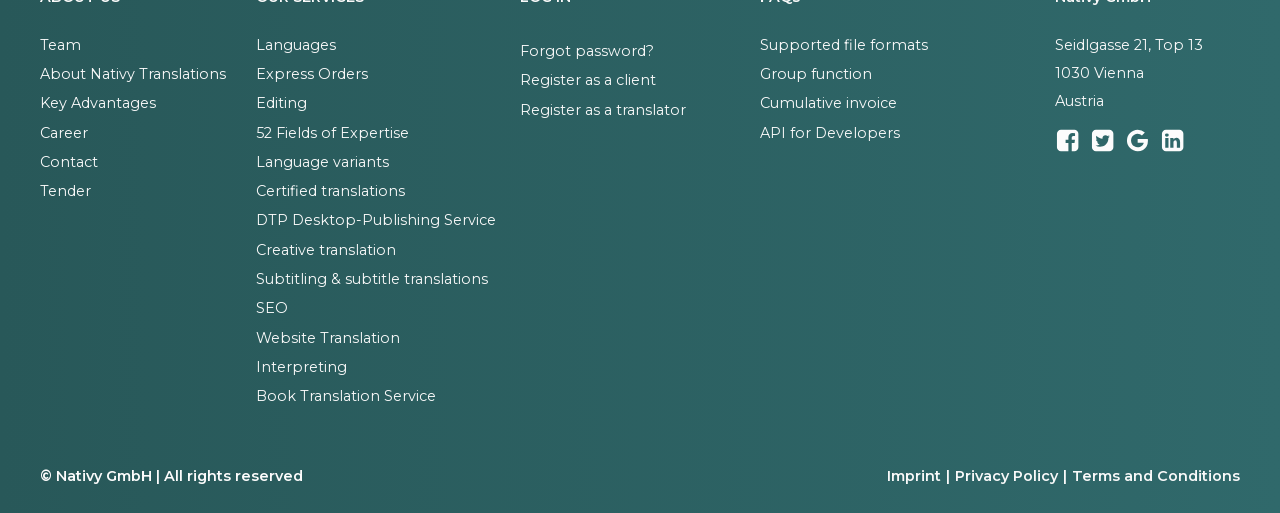How many social media links are there?
Provide a comprehensive and detailed answer to the question.

I counted the number of social media links by looking at the svgroot elements with group names 'facebook-square', 'twitter-square', 'google', and 'linkedin-square'.